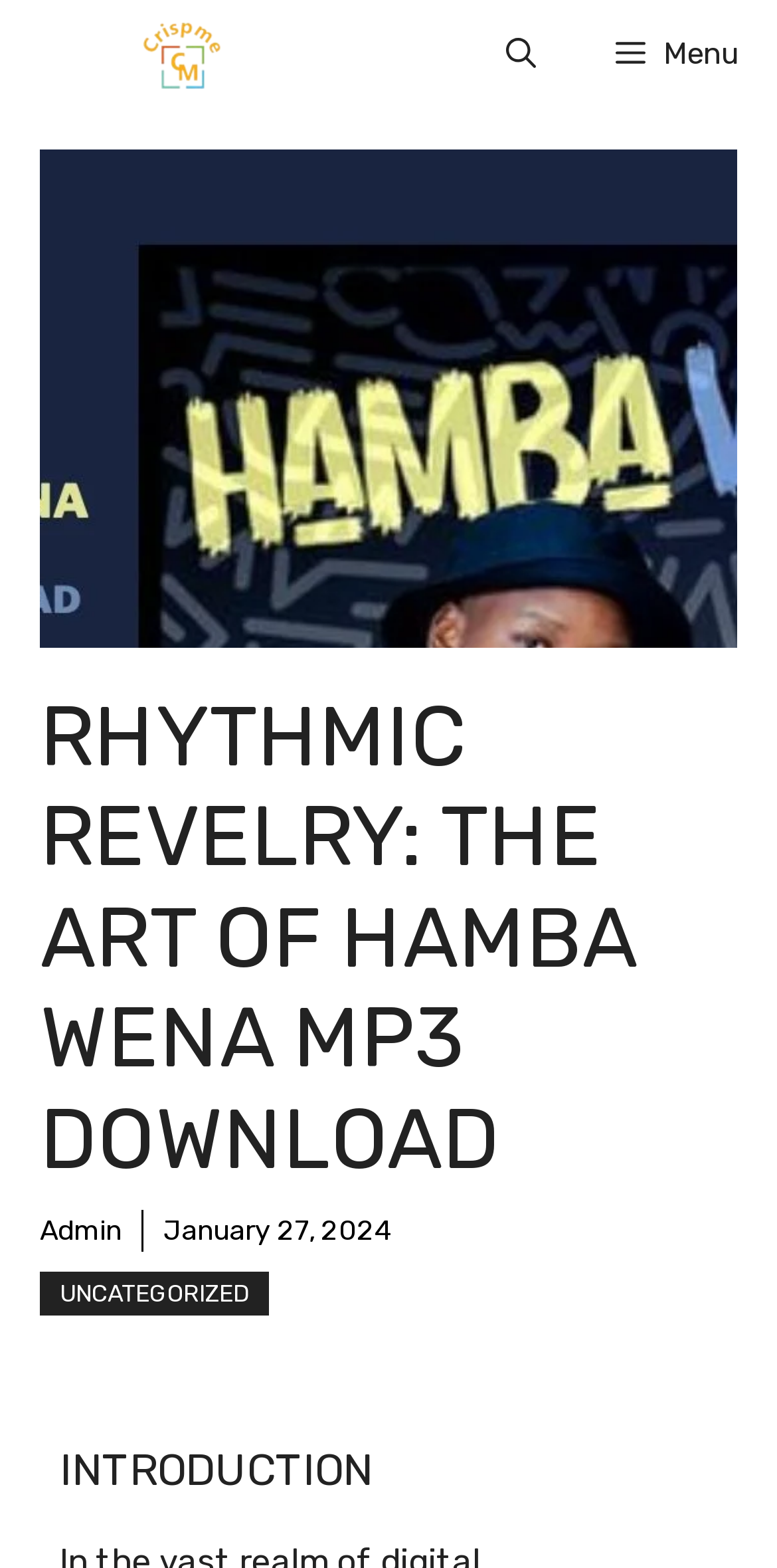What is the topic of the introduction section?
Give a thorough and detailed response to the question.

The topic of the introduction section can be determined by looking at the figure element on the webpage, which contains an image with the text 'Hamba Wena Mp3 Download', and below it, there is a heading element labeled as 'INTRODUCTION'.